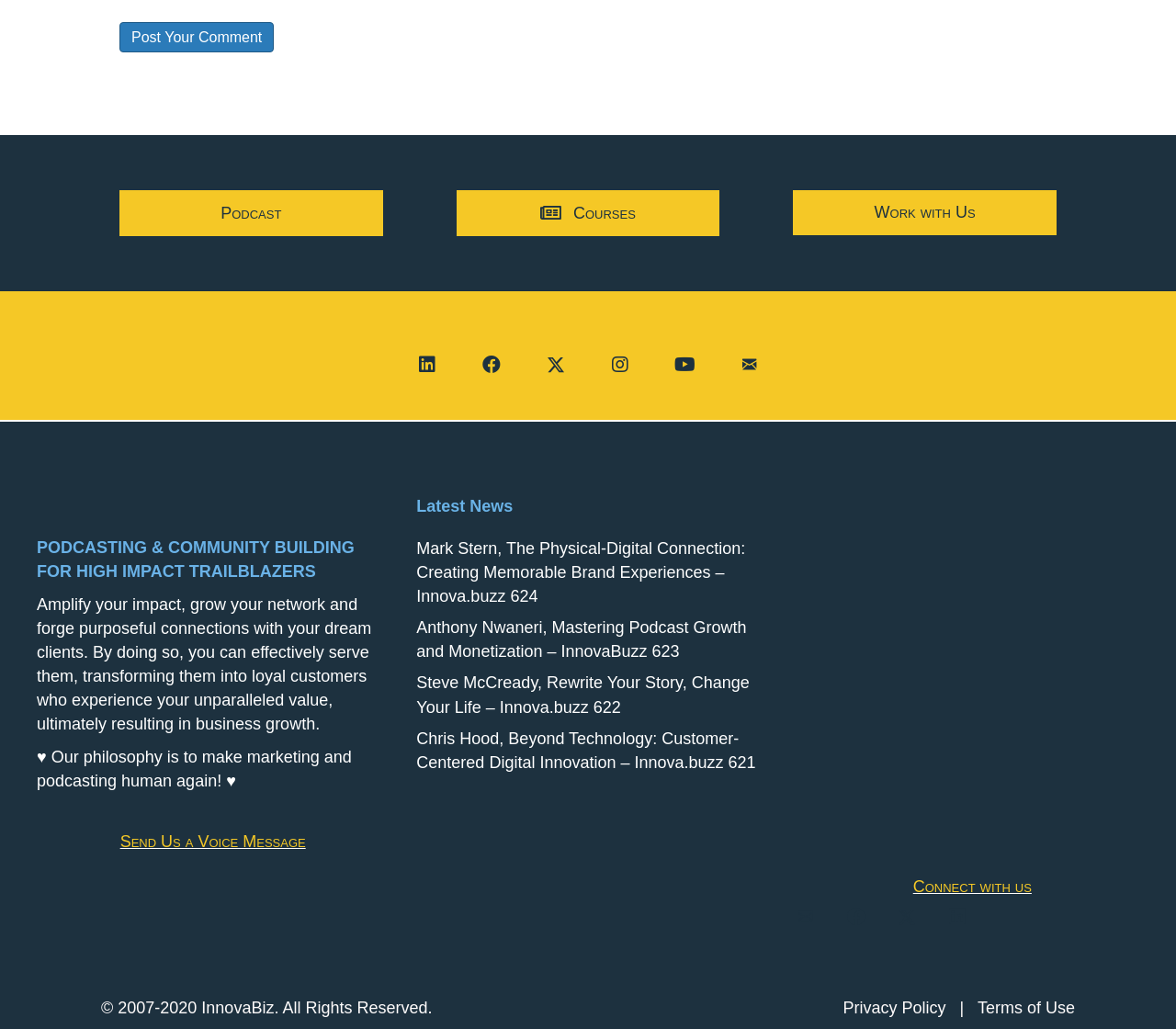Please identify the bounding box coordinates of the clickable region that I should interact with to perform the following instruction: "Click the 'Post Your Comment' button". The coordinates should be expressed as four float numbers between 0 and 1, i.e., [left, top, right, bottom].

[0.102, 0.021, 0.233, 0.051]